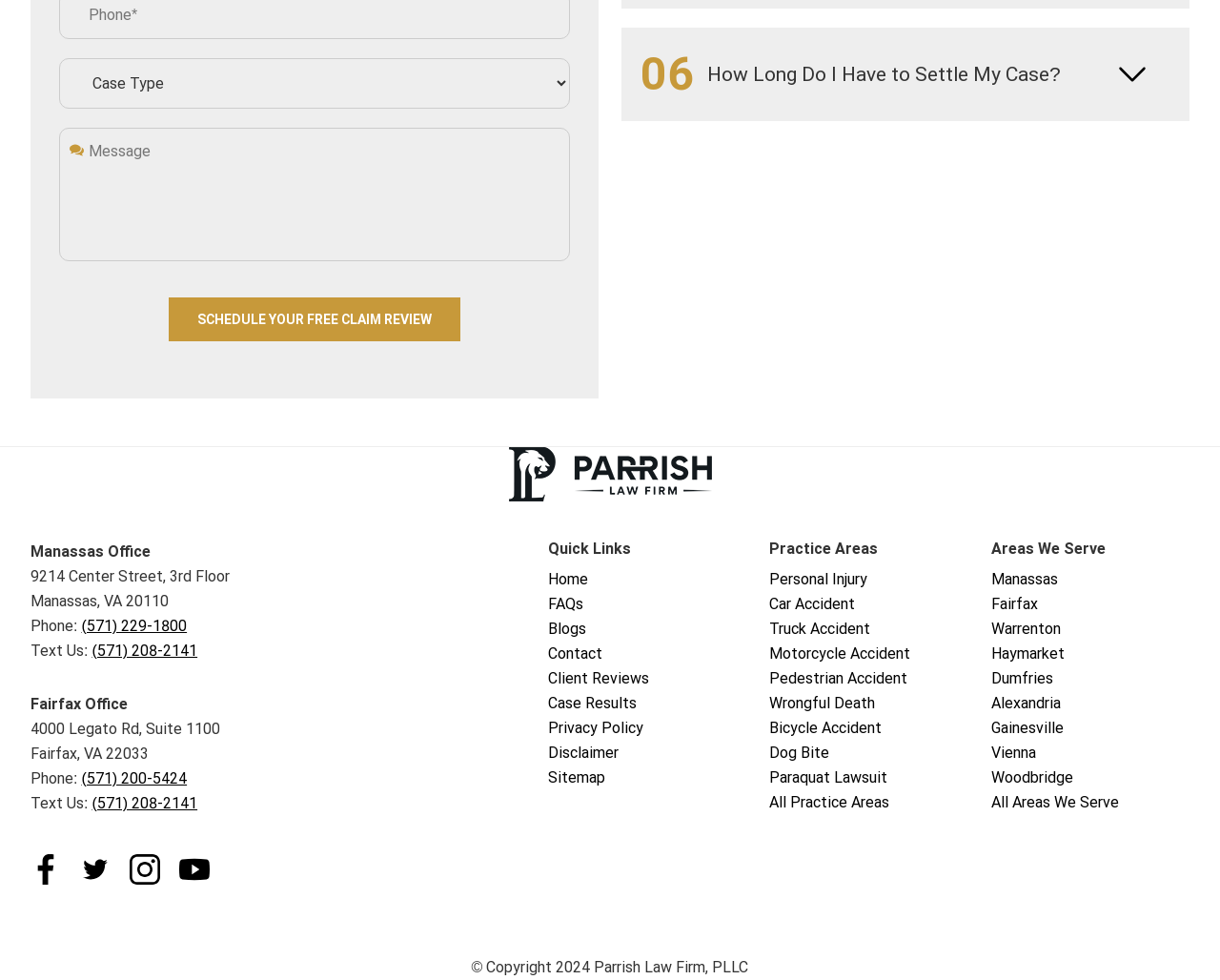Please find the bounding box coordinates of the element's region to be clicked to carry out this instruction: "Call the Manassas office".

[0.067, 0.629, 0.153, 0.648]